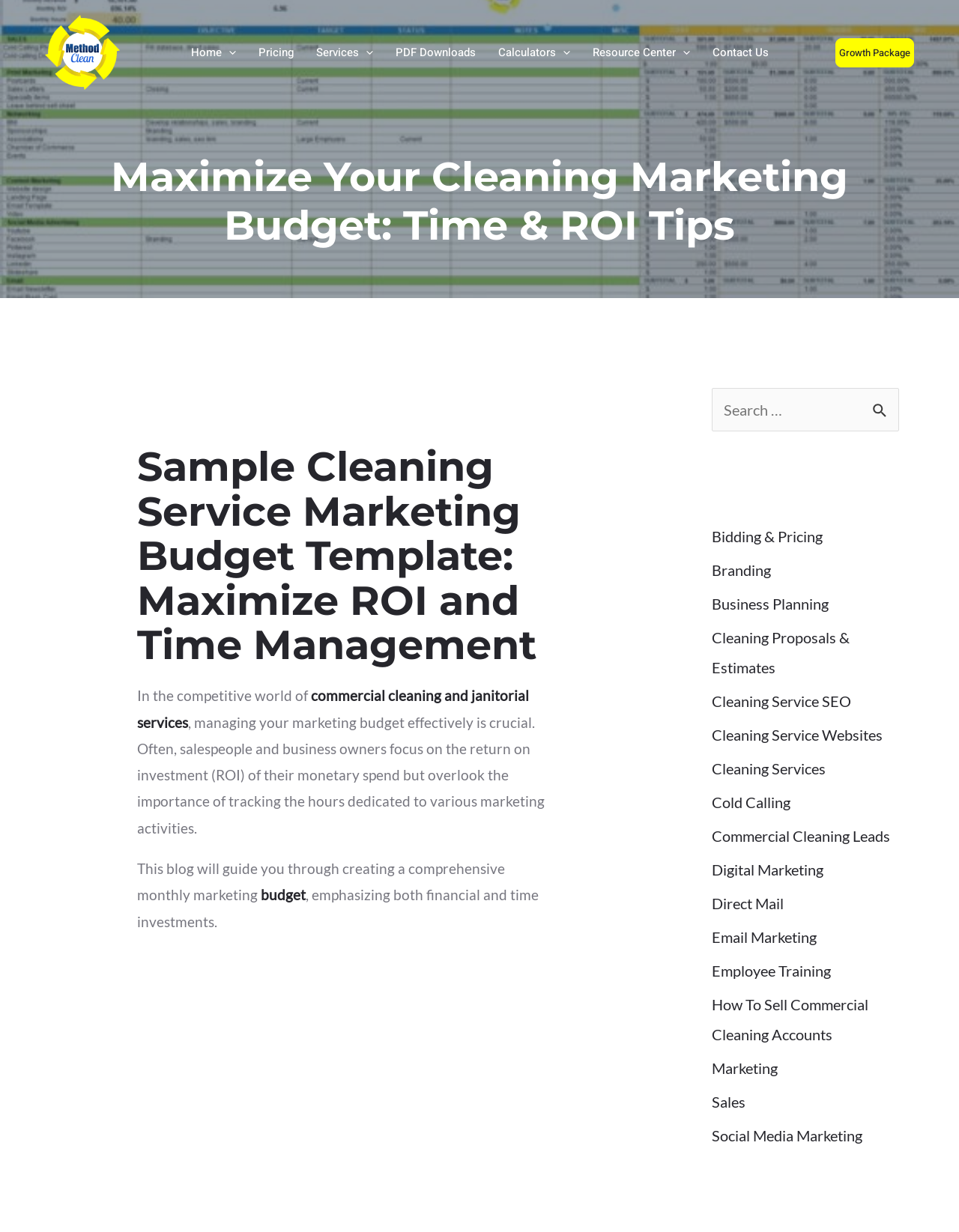Please find the top heading of the webpage and generate its text.

Maximize Your Cleaning Marketing Budget: Time & ROI Tips